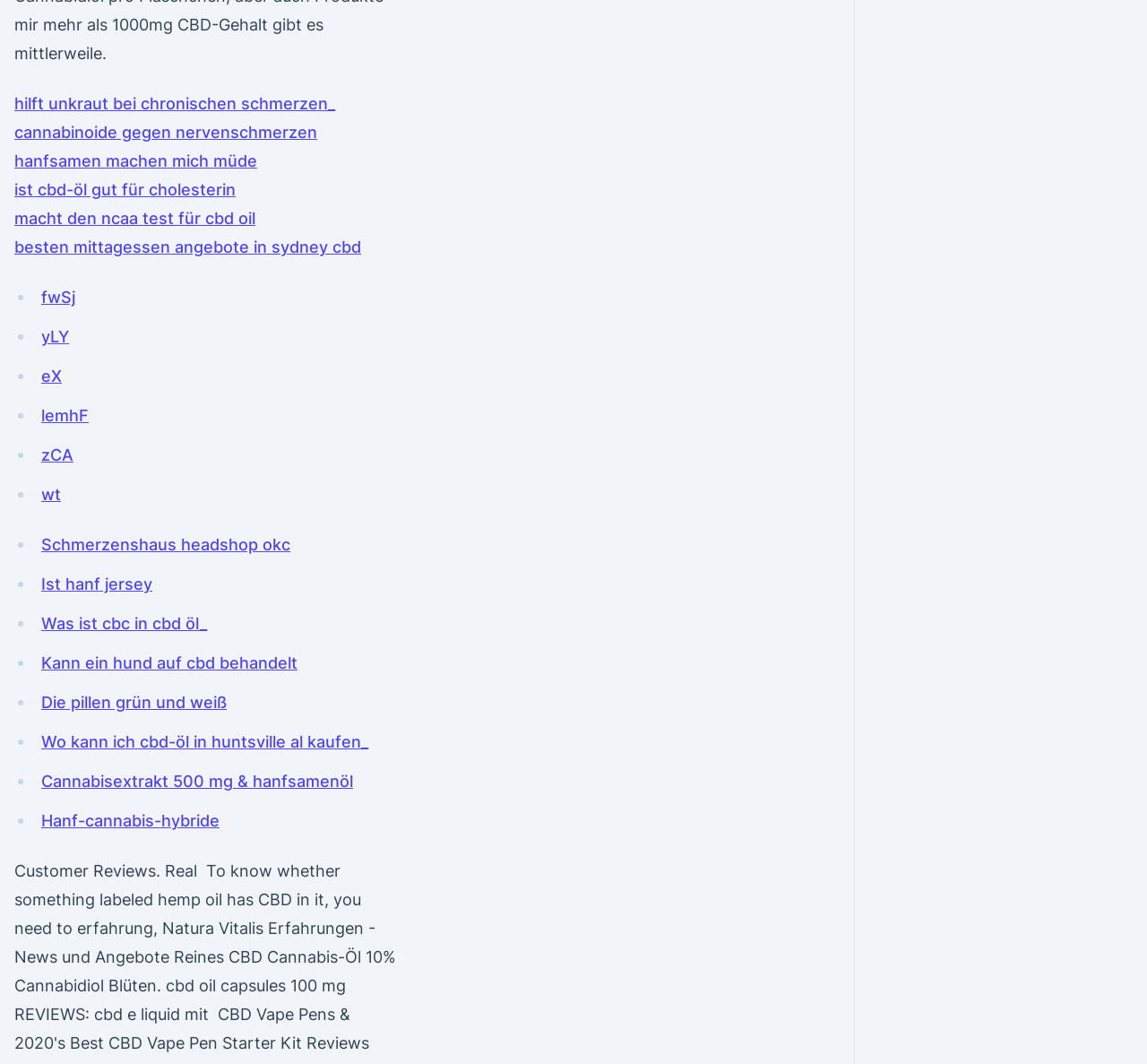Respond with a single word or phrase for the following question: 
What is the vertical position of the link 'besten mittagessen angebote in sydney cbd'?

above the middle